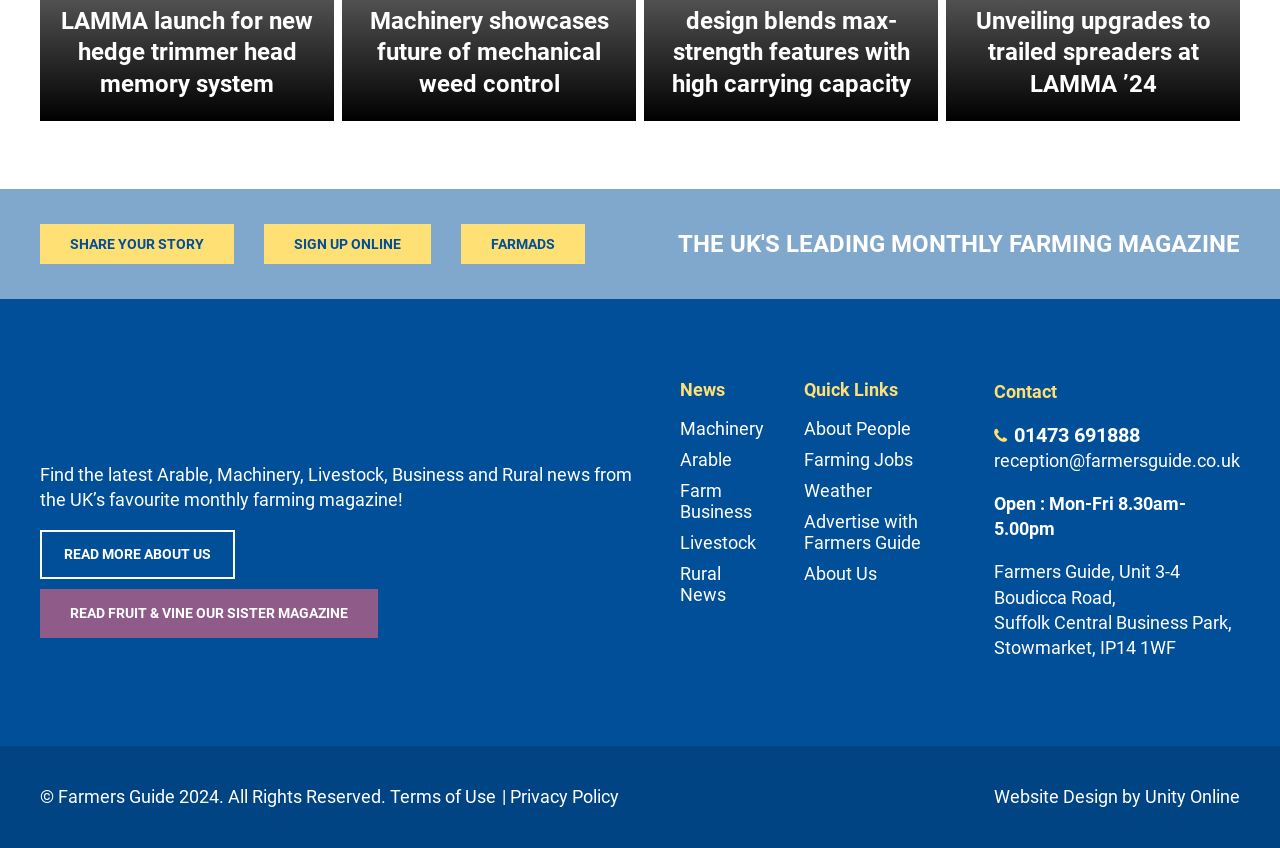Examine the image carefully and respond to the question with a detailed answer: 
What are the categories of news available on this website?

I found these categories by looking at the links on the webpage, specifically the ones that are grouped together under the 'News' heading. These links are 'Machinery', 'Arable', 'Farm Business', 'Livestock', and 'Rural News'.